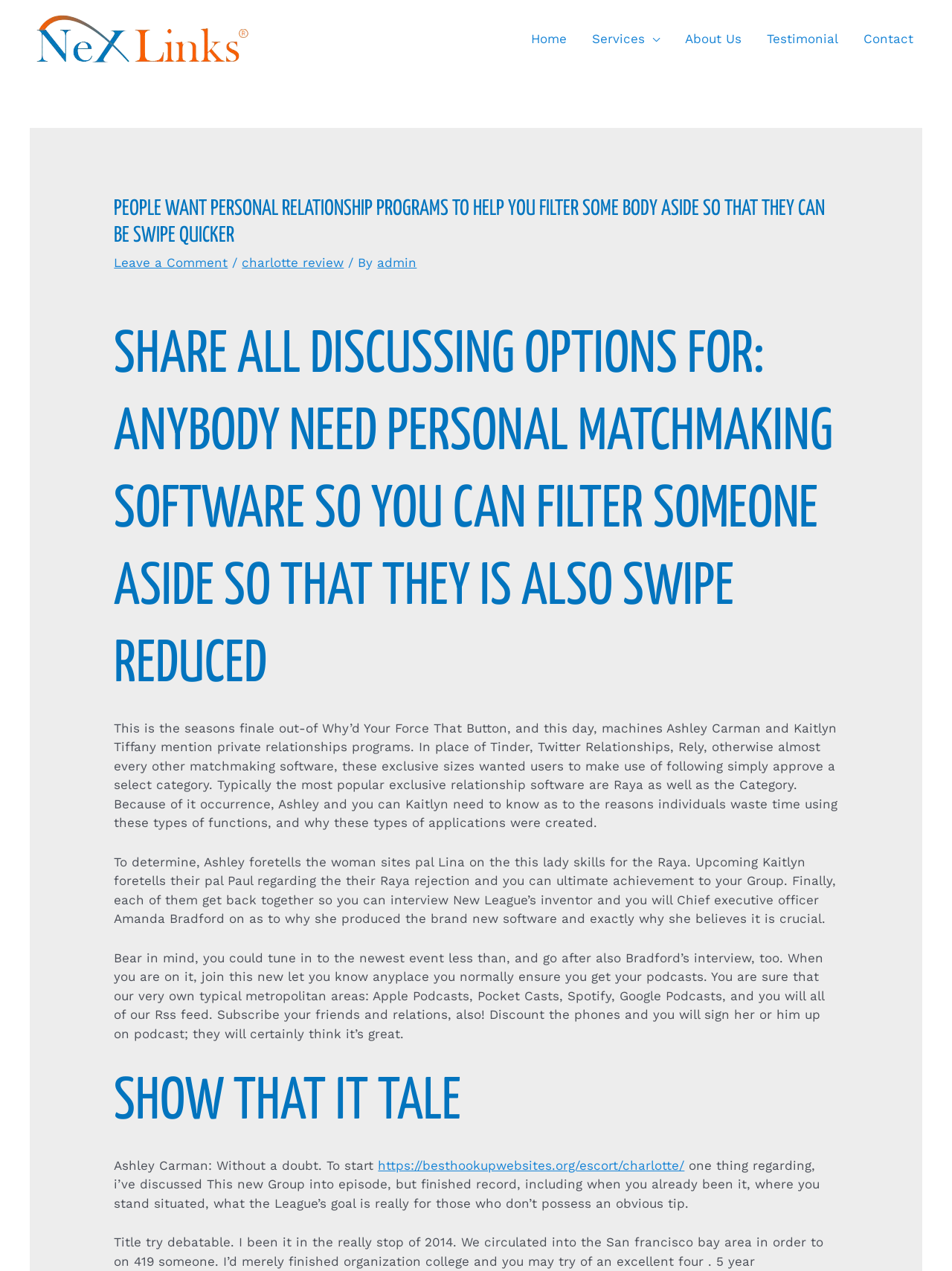Please determine the bounding box coordinates of the area that needs to be clicked to complete this task: 'Click the 'Home' link'. The coordinates must be four float numbers between 0 and 1, formatted as [left, top, right, bottom].

[0.545, 0.01, 0.609, 0.051]